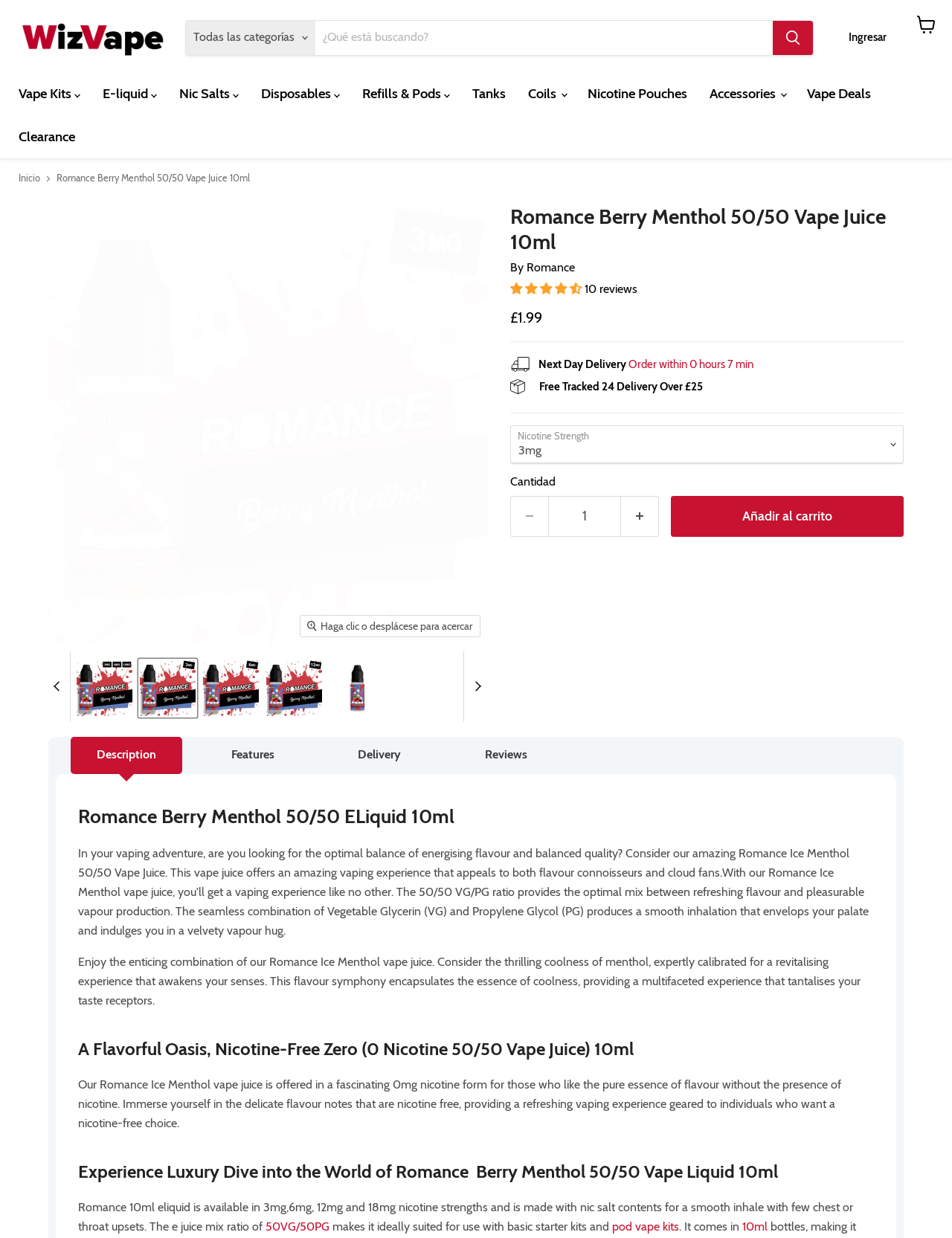From the element description alt="Wizvape UK's Cheapest Vape Shop", predict the bounding box coordinates of the UI element. The coordinates must be specified in the format (top-left x, top-left y, bottom-right x, bottom-right y) and should be within the 0 to 1 range.

[0.02, 0.012, 0.176, 0.055]